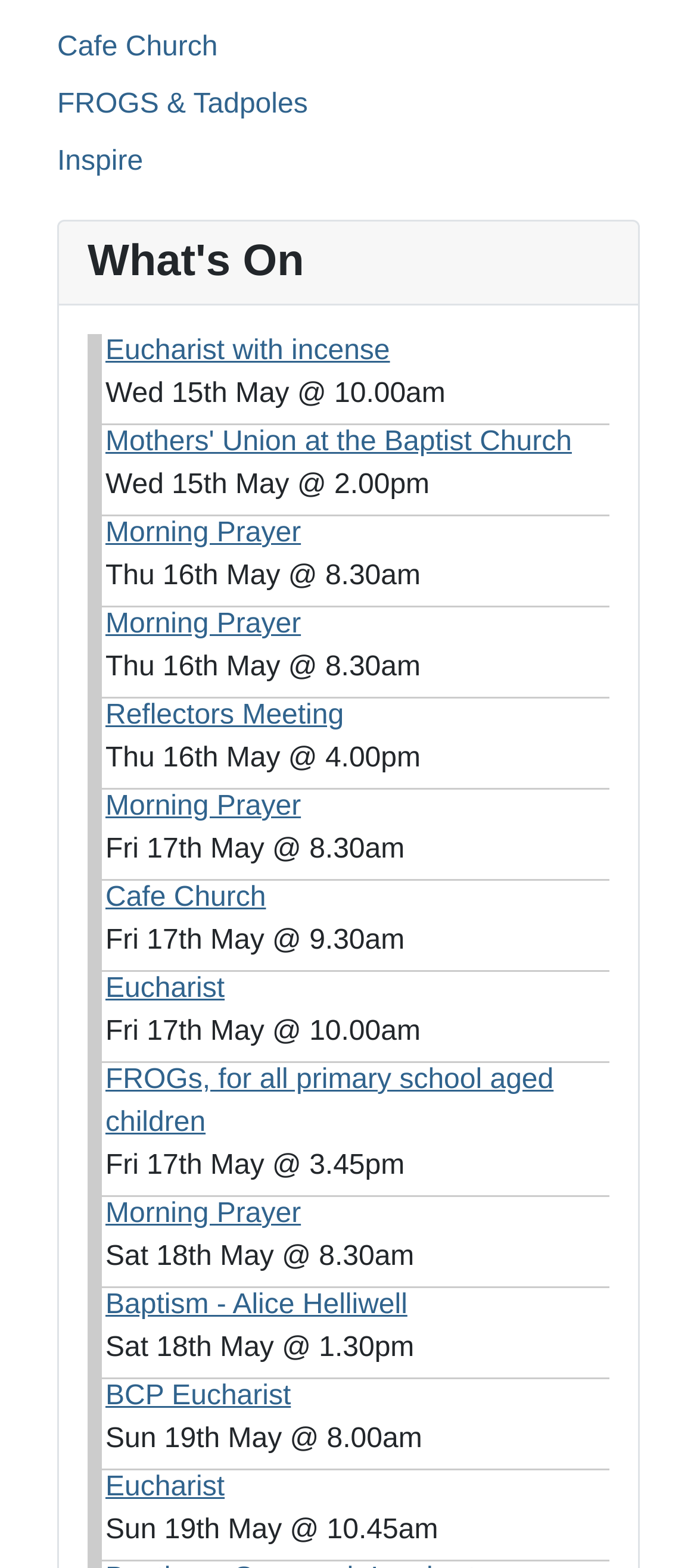Please indicate the bounding box coordinates of the element's region to be clicked to achieve the instruction: "Check the 'Mothers' Union at the Baptist Church' event". Provide the coordinates as four float numbers between 0 and 1, i.e., [left, top, right, bottom].

[0.151, 0.272, 0.82, 0.292]